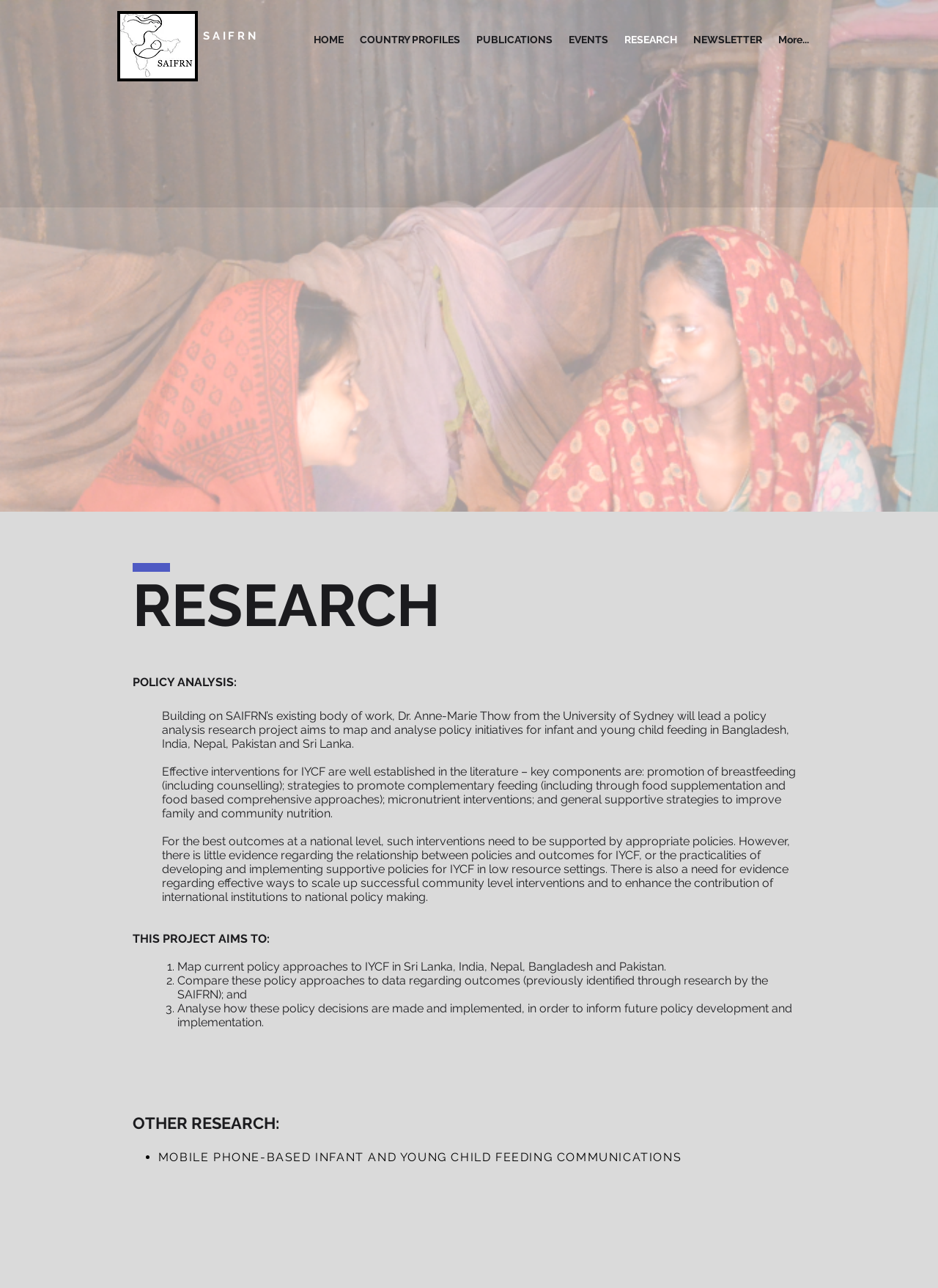Given the description COUNTRY PROFILES, predict the bounding box coordinates of the UI element. Ensure the coordinates are in the format (top-left x, top-left y, bottom-right x, bottom-right y) and all values are between 0 and 1.

[0.375, 0.02, 0.499, 0.042]